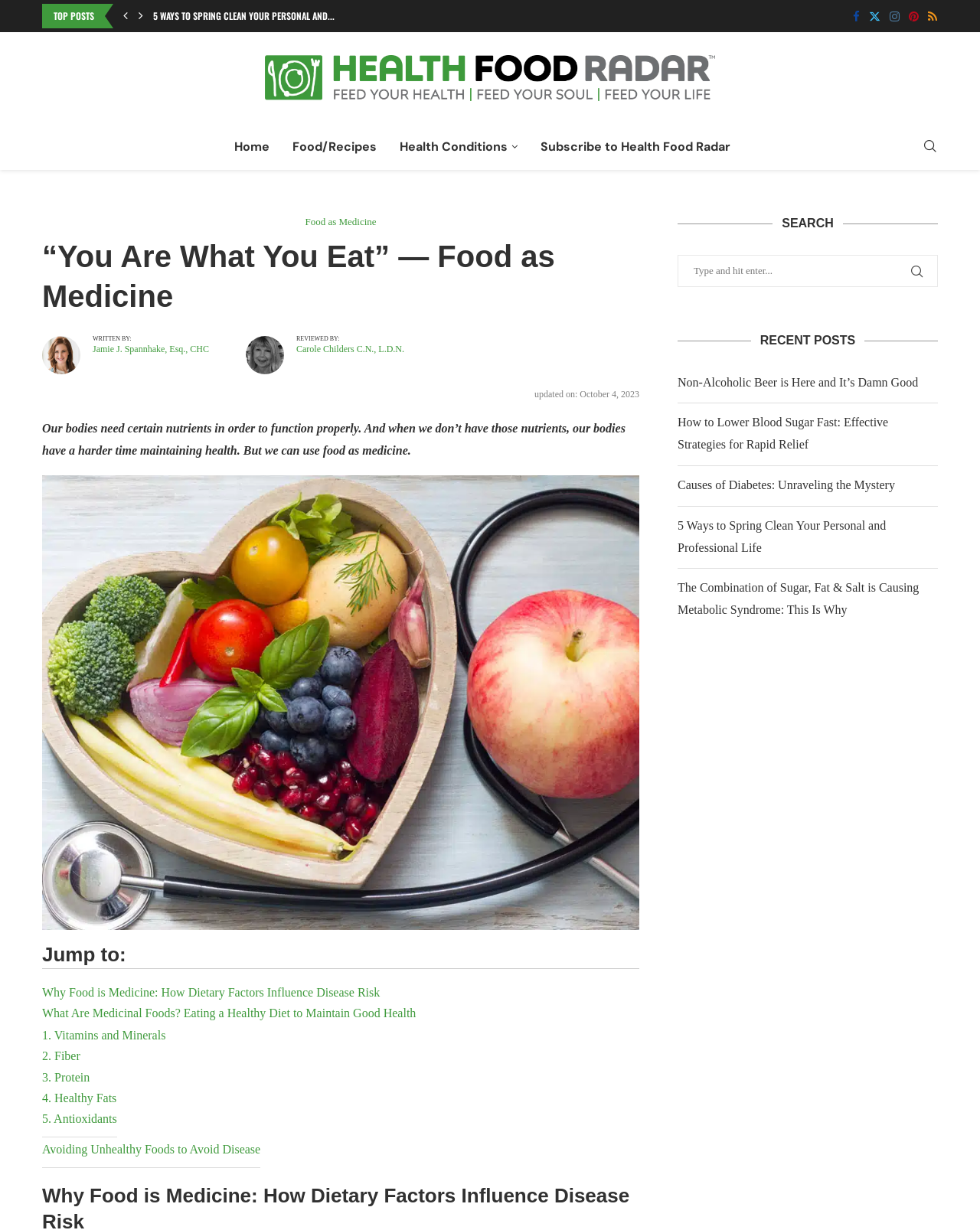Determine the bounding box coordinates for the HTML element described here: "Subscribe to Health Food Radar".

[0.552, 0.107, 0.745, 0.132]